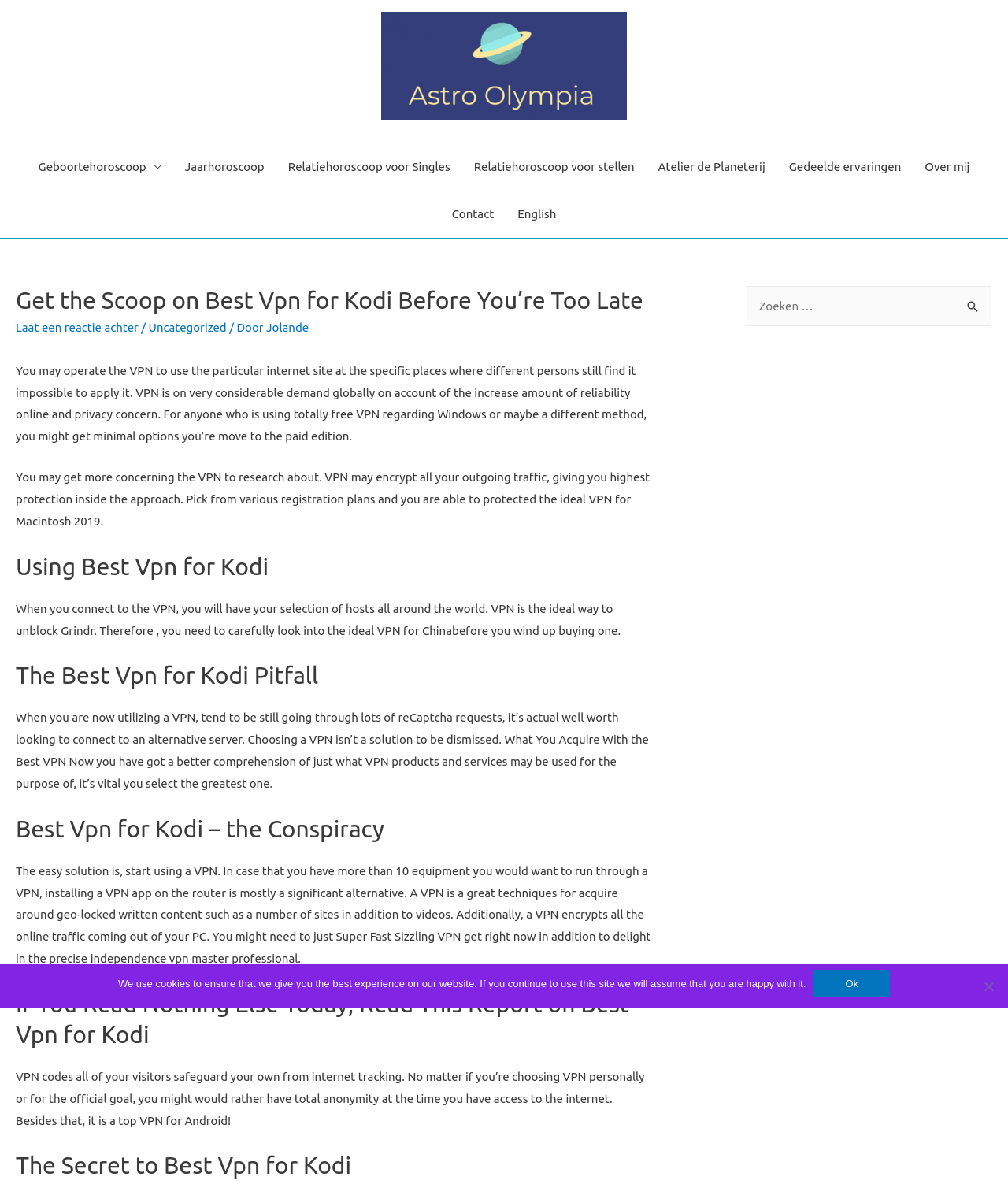Find the bounding box coordinates for the area that must be clicked to perform this action: "Click on the 'Laat een reactie achter' link".

[0.016, 0.267, 0.137, 0.279]